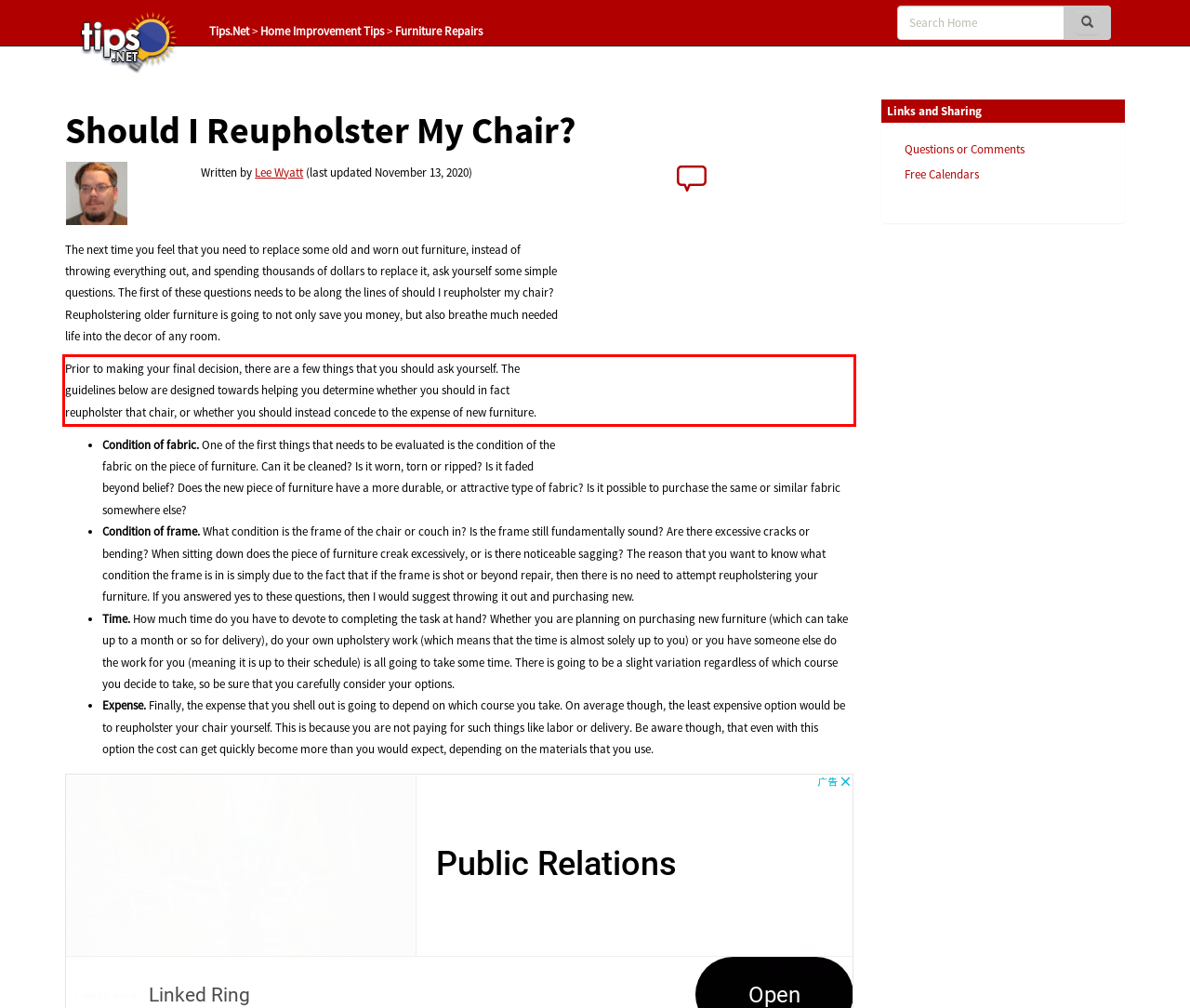Using OCR, extract the text content found within the red bounding box in the given webpage screenshot.

Prior to making your final decision, there are a few things that you should ask yourself. The guidelines below are designed towards helping you determine whether you should in fact reupholster that chair, or whether you should instead concede to the expense of new furniture.